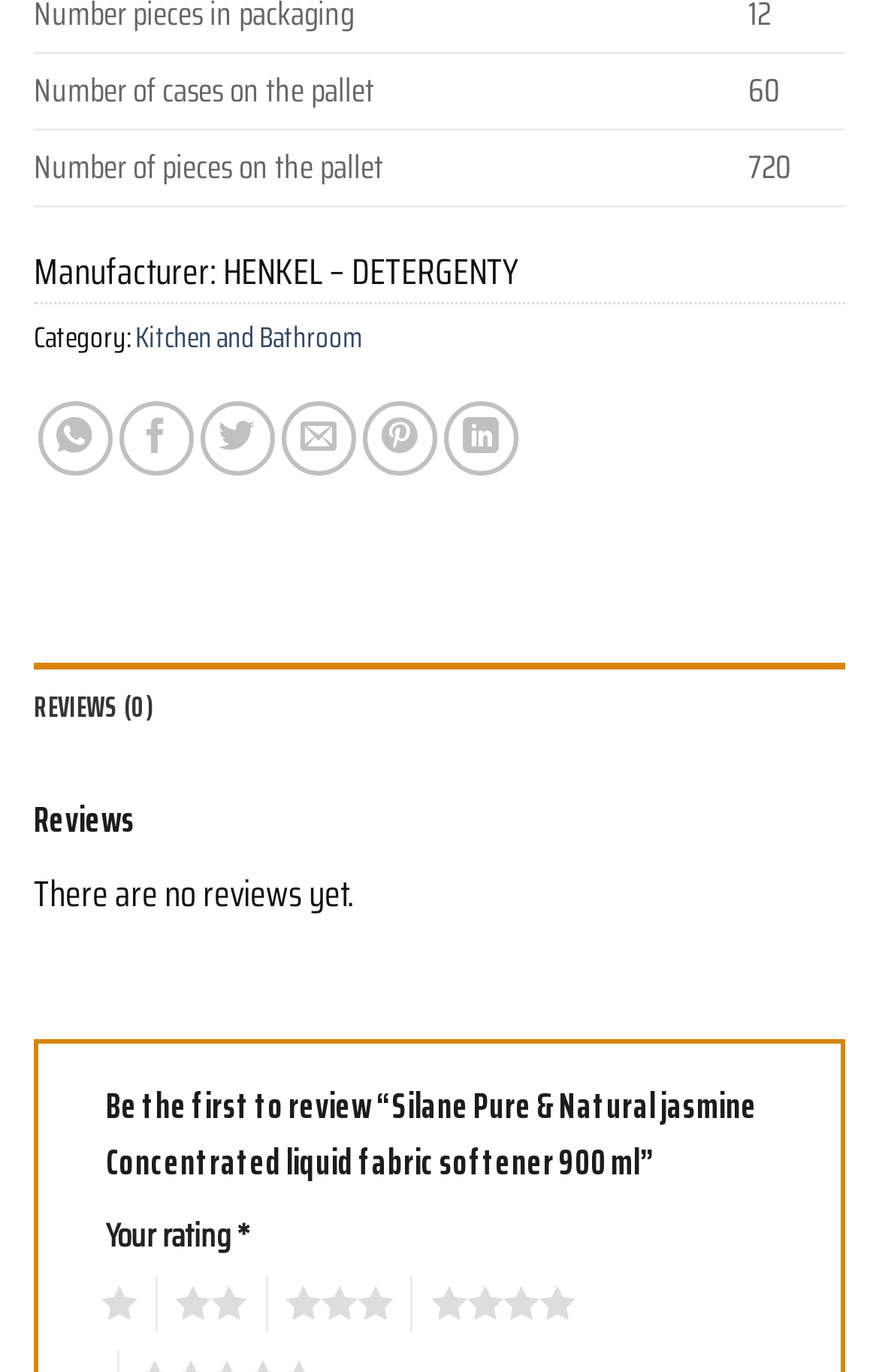How many pieces are on the pallet?
Refer to the screenshot and respond with a concise word or phrase.

720